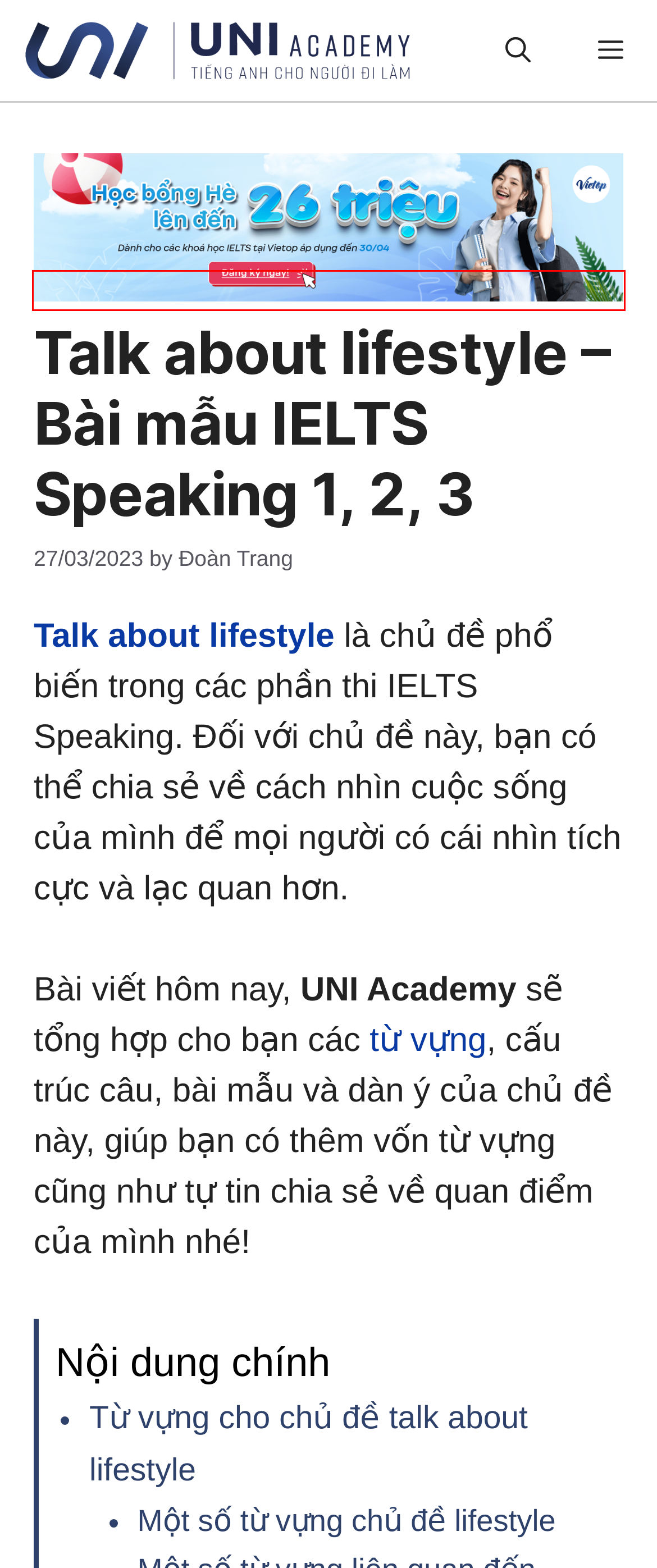You see a screenshot of a webpage with a red bounding box surrounding an element. Pick the webpage description that most accurately represents the new webpage after interacting with the element in the red bounding box. The options are:
A. Tiếng Anh chuyên ngành - UNI Academy
B. Khóa học - UNI Academy
C. 299+ mẫu câu tiếng Anh giao tiếp công sở khi gặp đối tác kinh doanh - UNI Academy
D. Mẫu bài viết tiếng Anh về ngày Tết Nguyên Đán kèm bài dịch - UNI Academy
E. Khóa Học Tiếng Anh Giao Tiếp Cấp Tốc Cho Người Đi Làm 1-1
F. Đặt hẹn - IELTS Vietop
G. Đoàn Trang - UNI Academy
H. Trung tâm đào tạo tiếng Anh giao tiếp cho người đi làm - UNI Academy

F